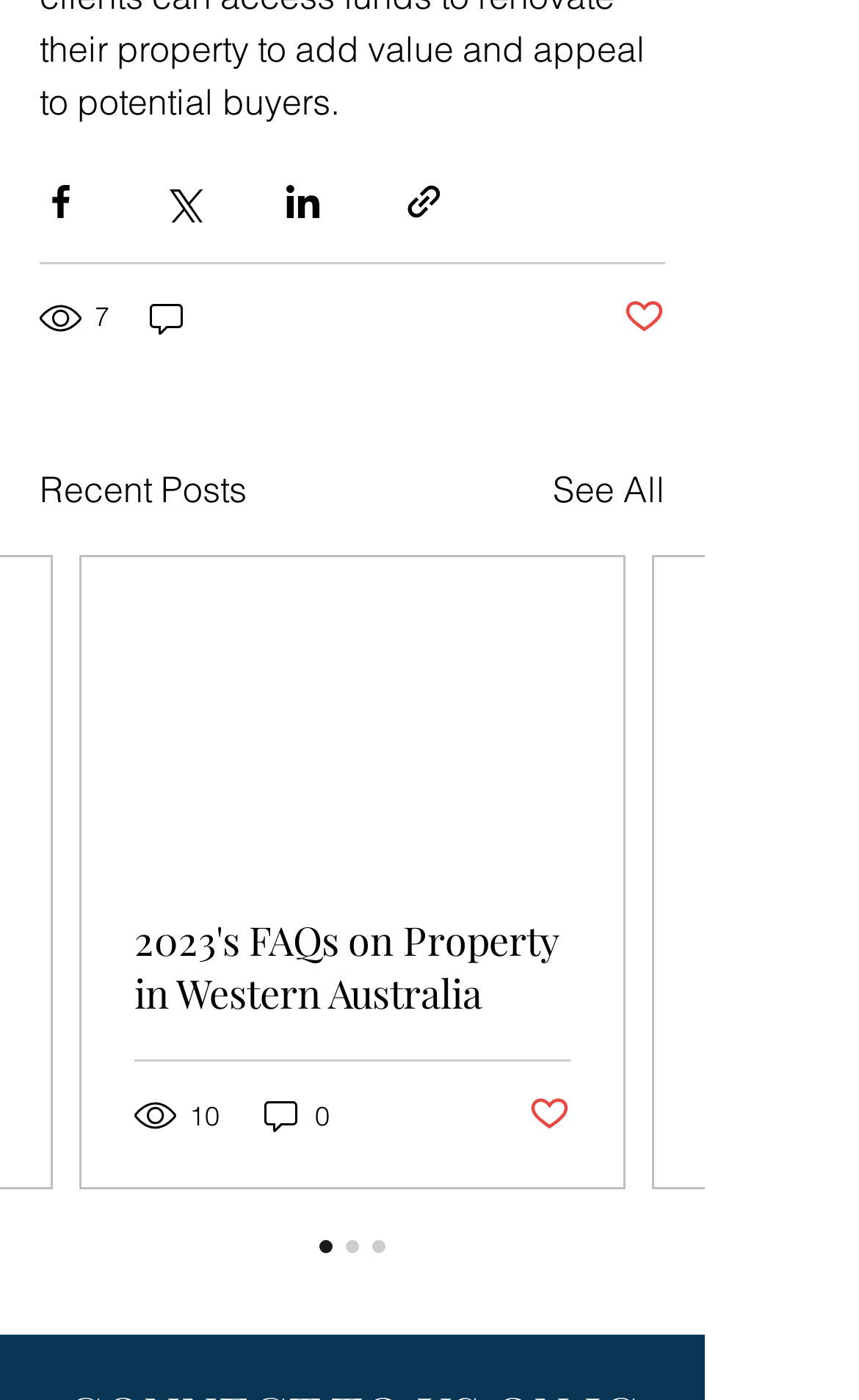Determine the bounding box for the described UI element: "aria-label="Share via link"".

[0.469, 0.129, 0.518, 0.159]